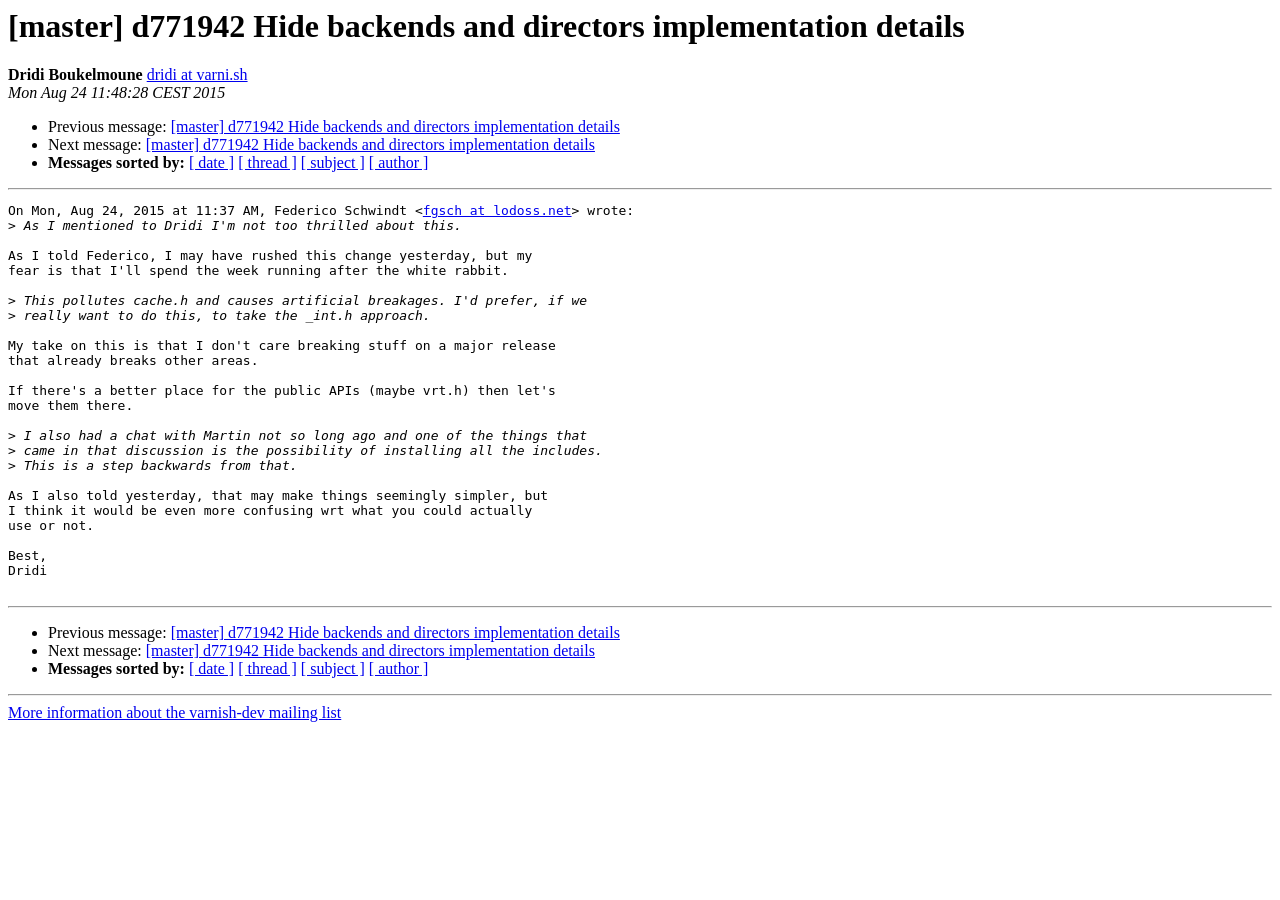Point out the bounding box coordinates of the section to click in order to follow this instruction: "Get more information about the varnish-dev mailing list".

[0.006, 0.783, 0.267, 0.802]